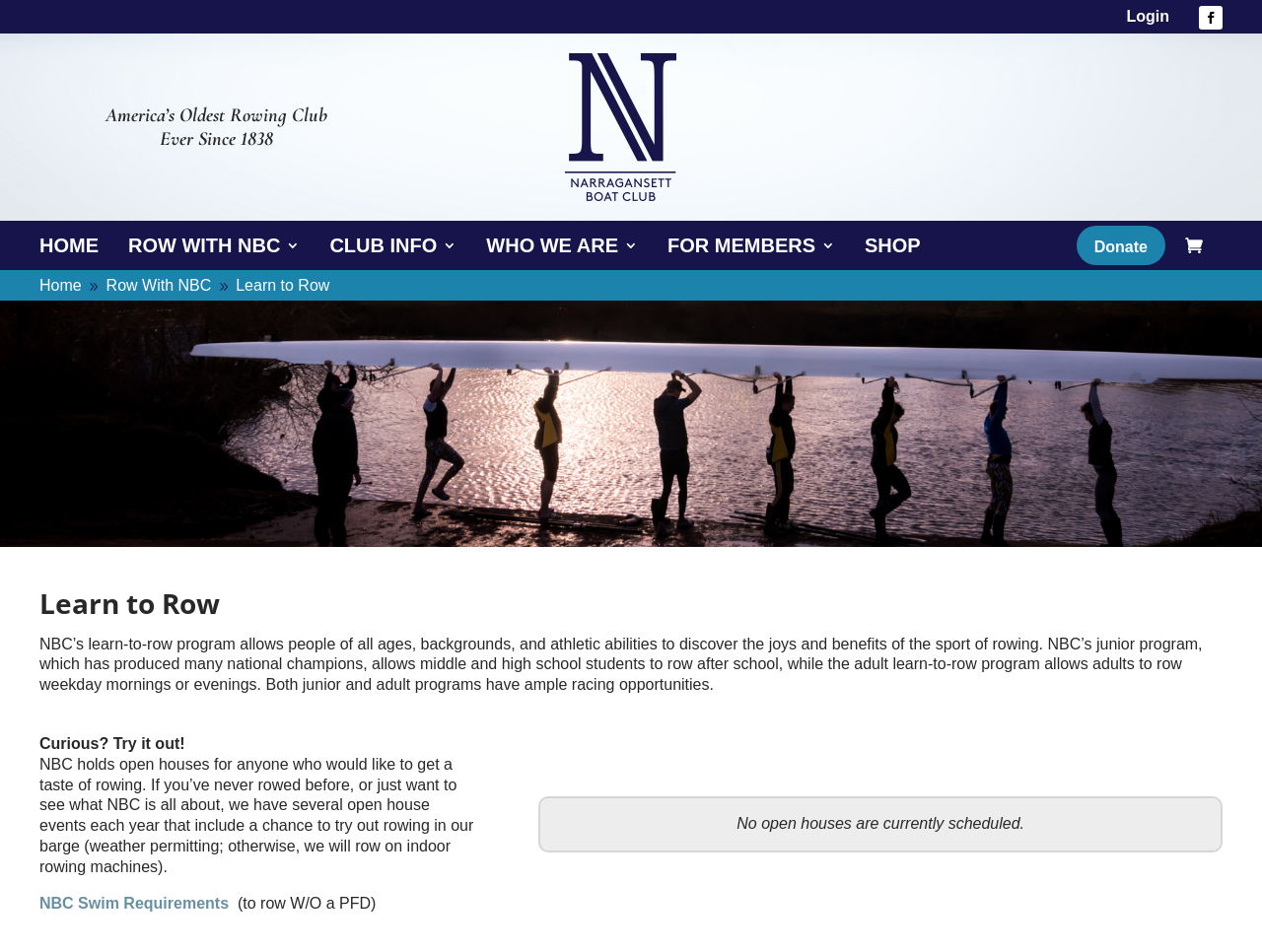Using the information from the screenshot, answer the following question thoroughly:
What is the purpose of the learn-to-row program?

According to the static text, the learn-to-row program allows people of all ages, backgrounds, and athletic abilities to discover the joys and benefits of the sport of rowing.